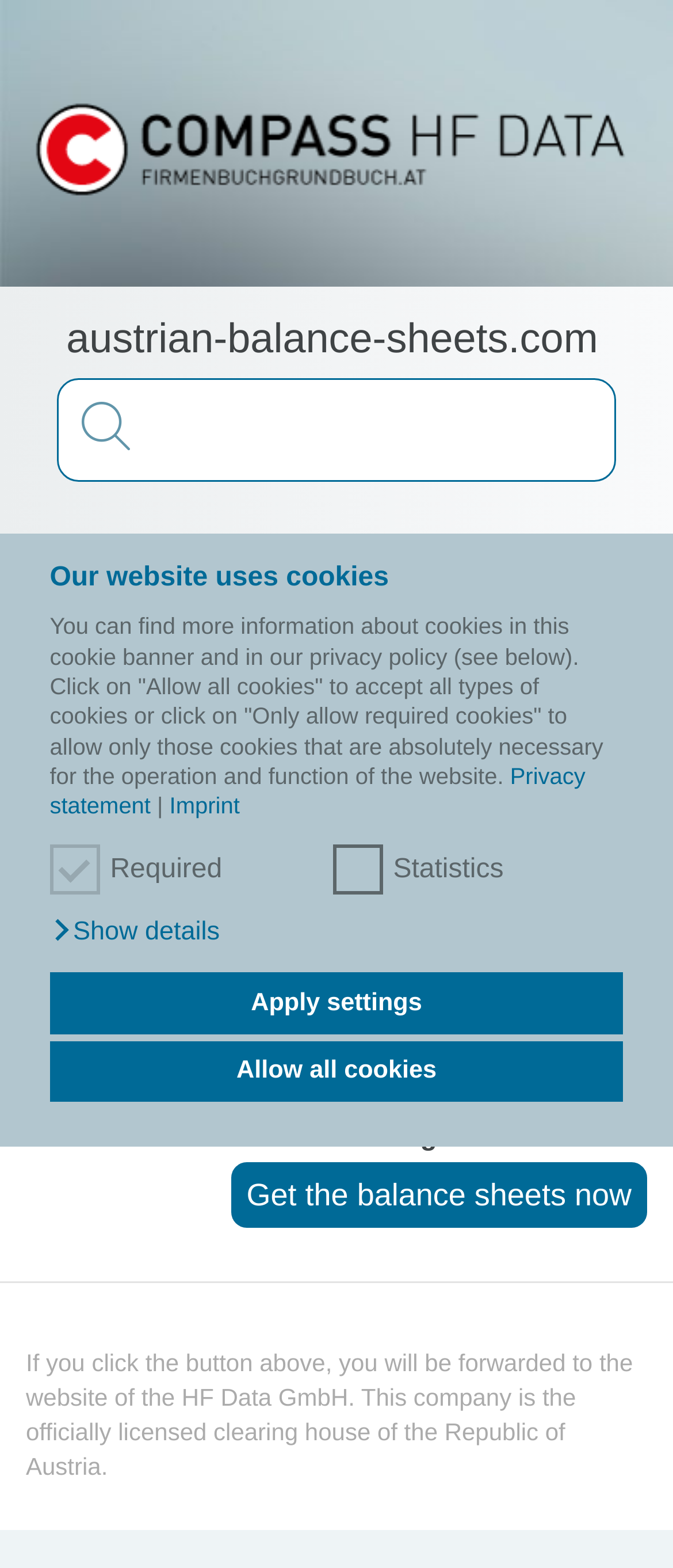Use the details in the image to answer the question thoroughly: 
What is the company name on this webpage?

I found the company name by looking at the heading elements on the webpage. The first heading element mentions the company name as 'Schweden - Apotheke Mag. pharm. Christof Ulreich KG'.